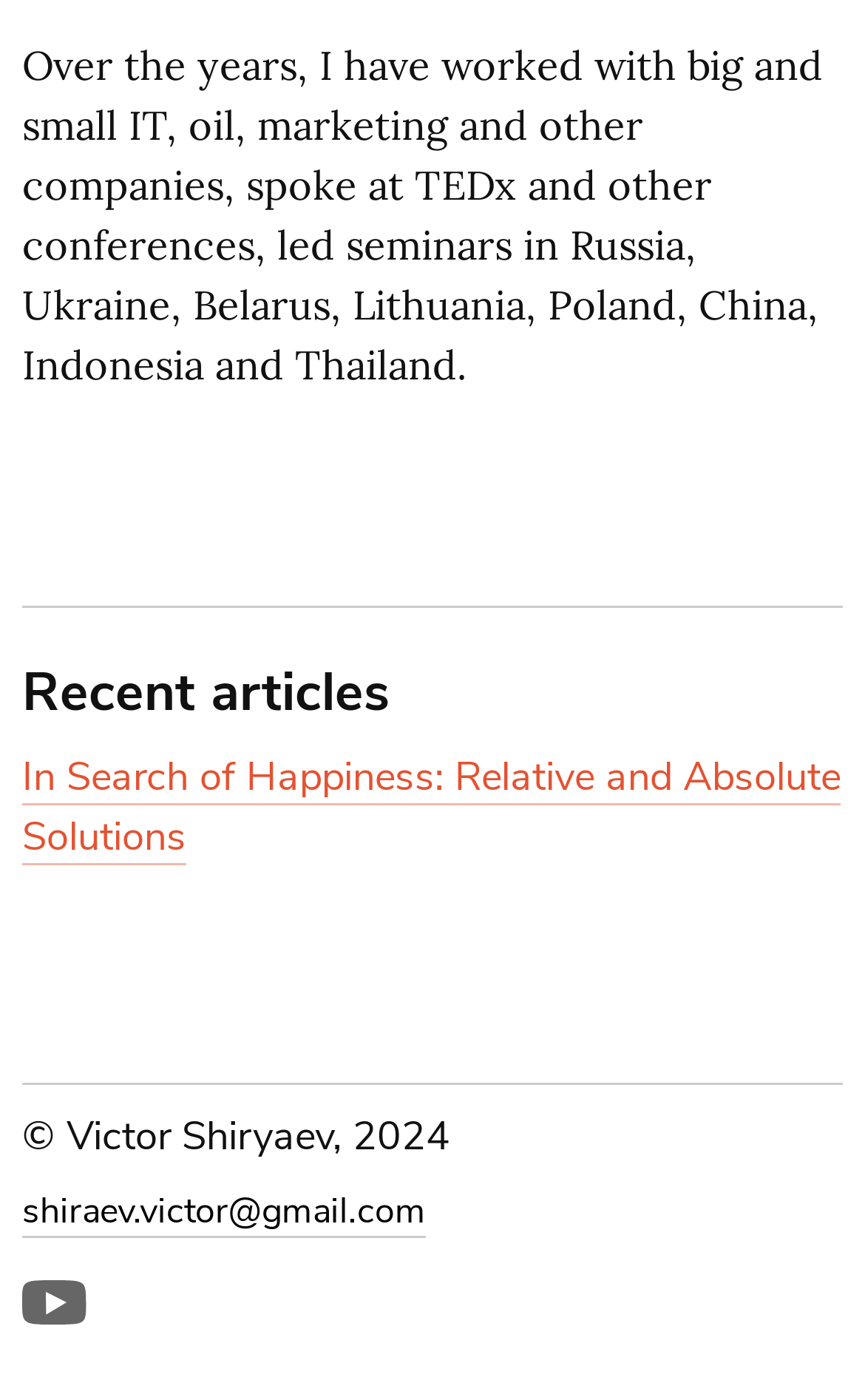Who owns the copyright?
Refer to the screenshot and answer in one word or phrase.

Victor Shiryaev